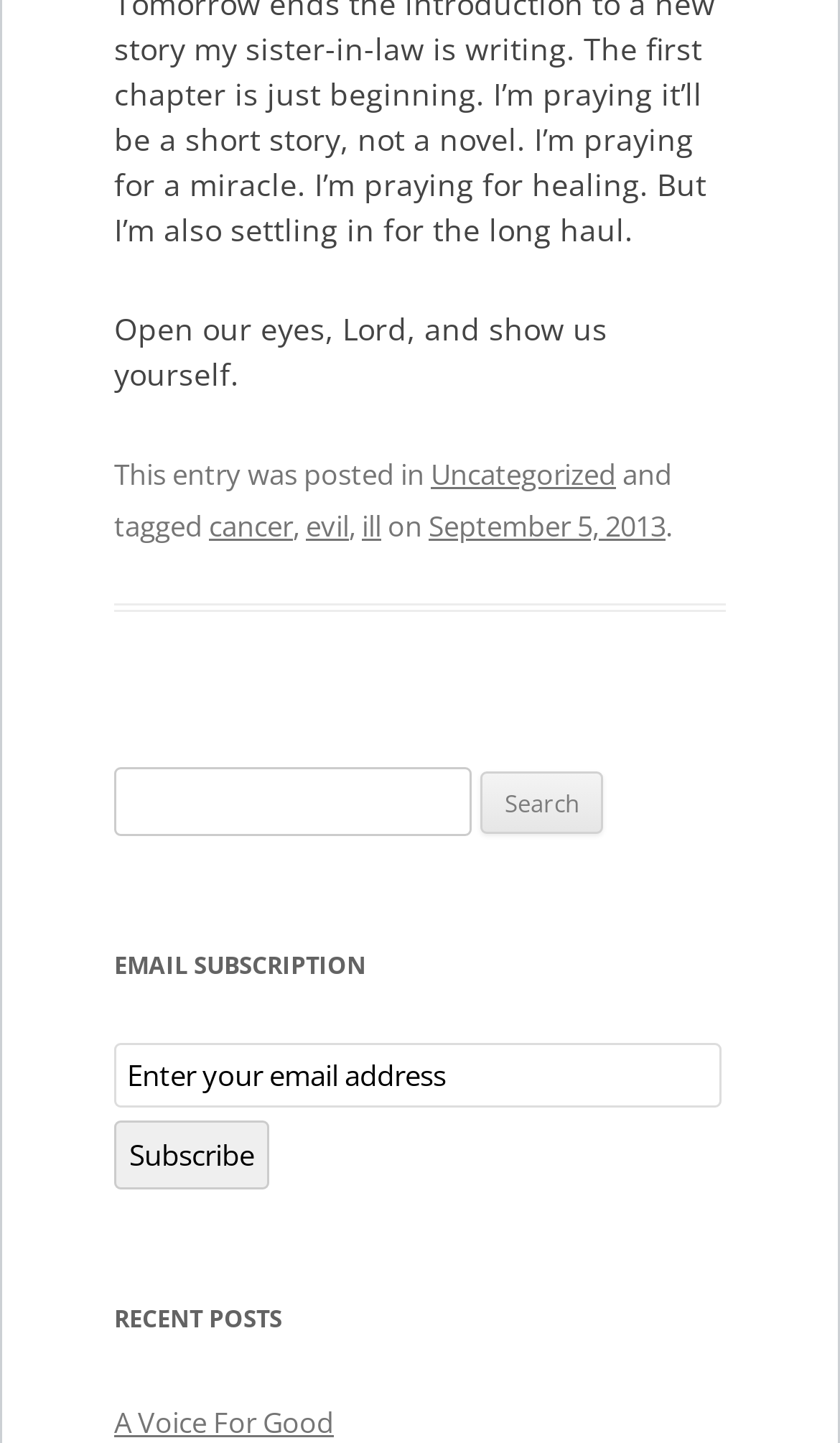Identify the bounding box coordinates for the UI element that matches this description: "September 5, 2013".

[0.51, 0.35, 0.792, 0.377]